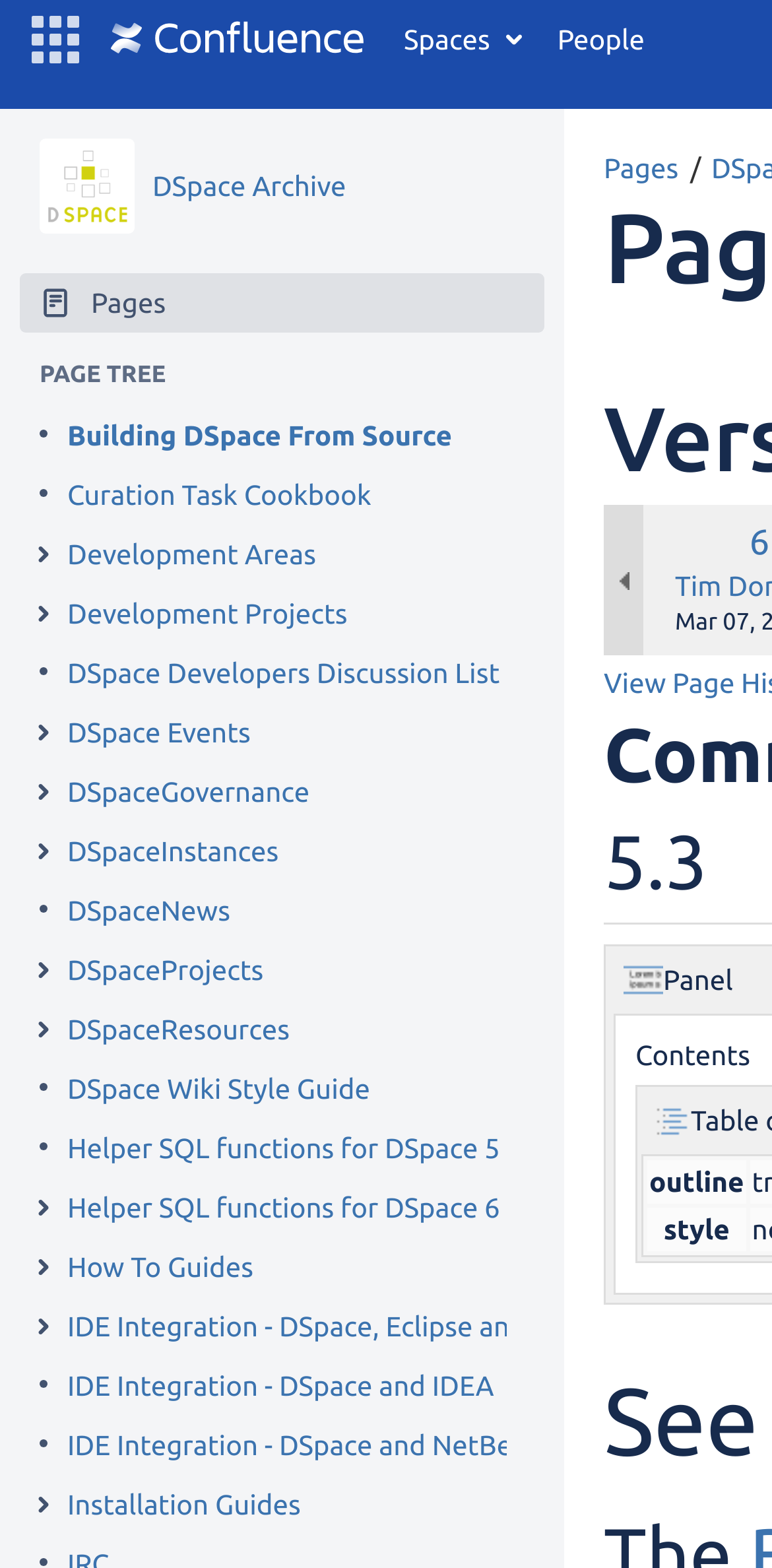Please identify the bounding box coordinates of the clickable area that will fulfill the following instruction: "View Previous Change". The coordinates should be in the format of four float numbers between 0 and 1, i.e., [left, top, right, bottom].

[0.782, 0.322, 0.833, 0.418]